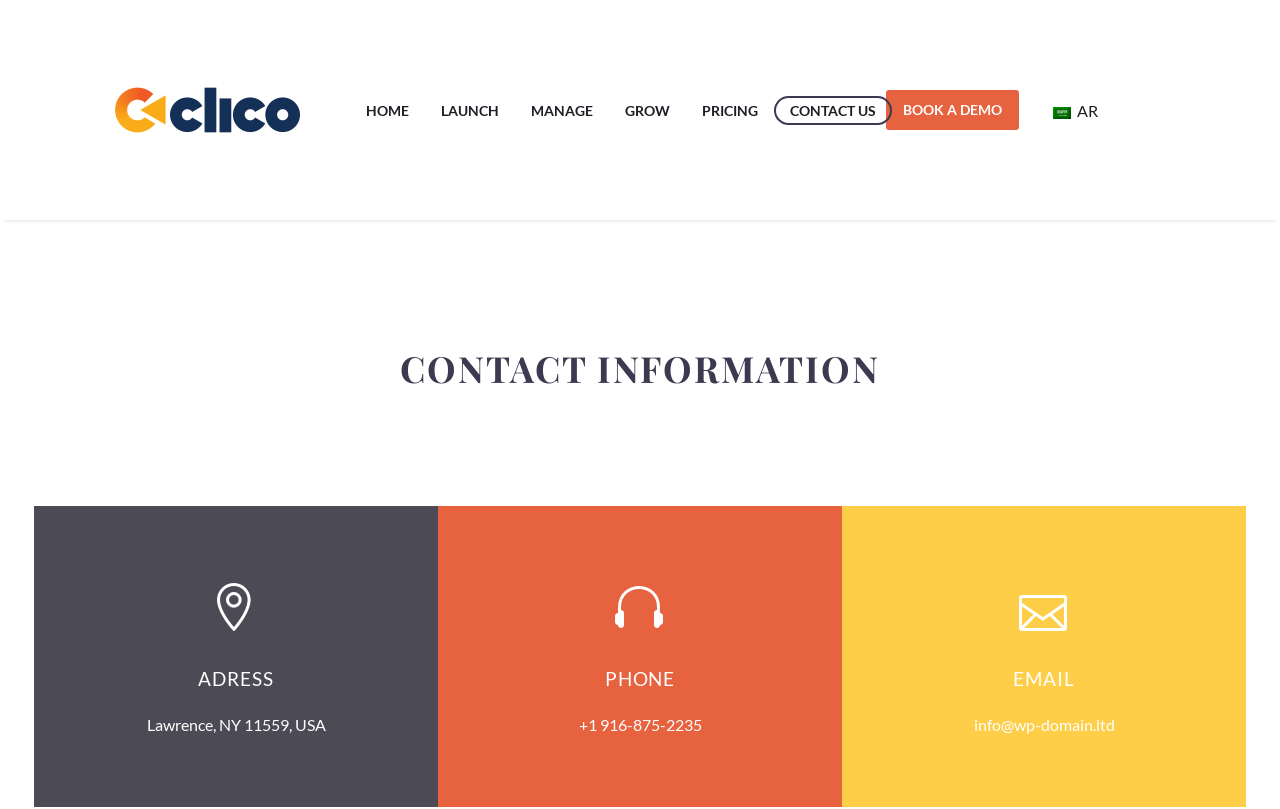Locate the bounding box coordinates of the clickable region necessary to complete the following instruction: "contact via phone". Provide the coordinates in the format of four float numbers between 0 and 1, i.e., [left, top, right, bottom].

[0.452, 0.884, 0.548, 0.908]